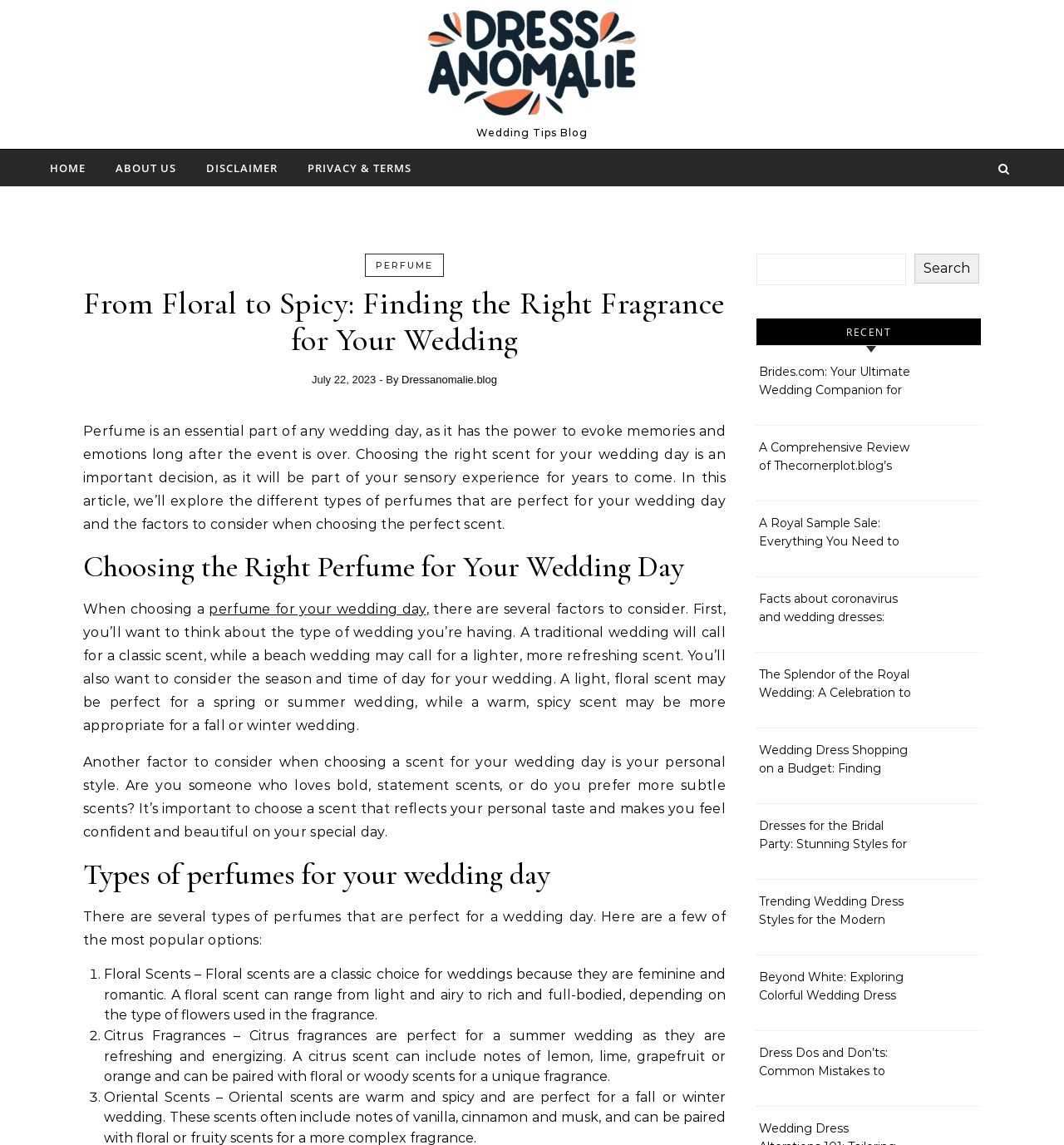Using the element description Privacy & Terms, predict the bounding box coordinates for the UI element. Provide the coordinates in (top-left x, top-left y, bottom-right x, bottom-right y) format with values ranging from 0 to 1.

[0.277, 0.131, 0.387, 0.163]